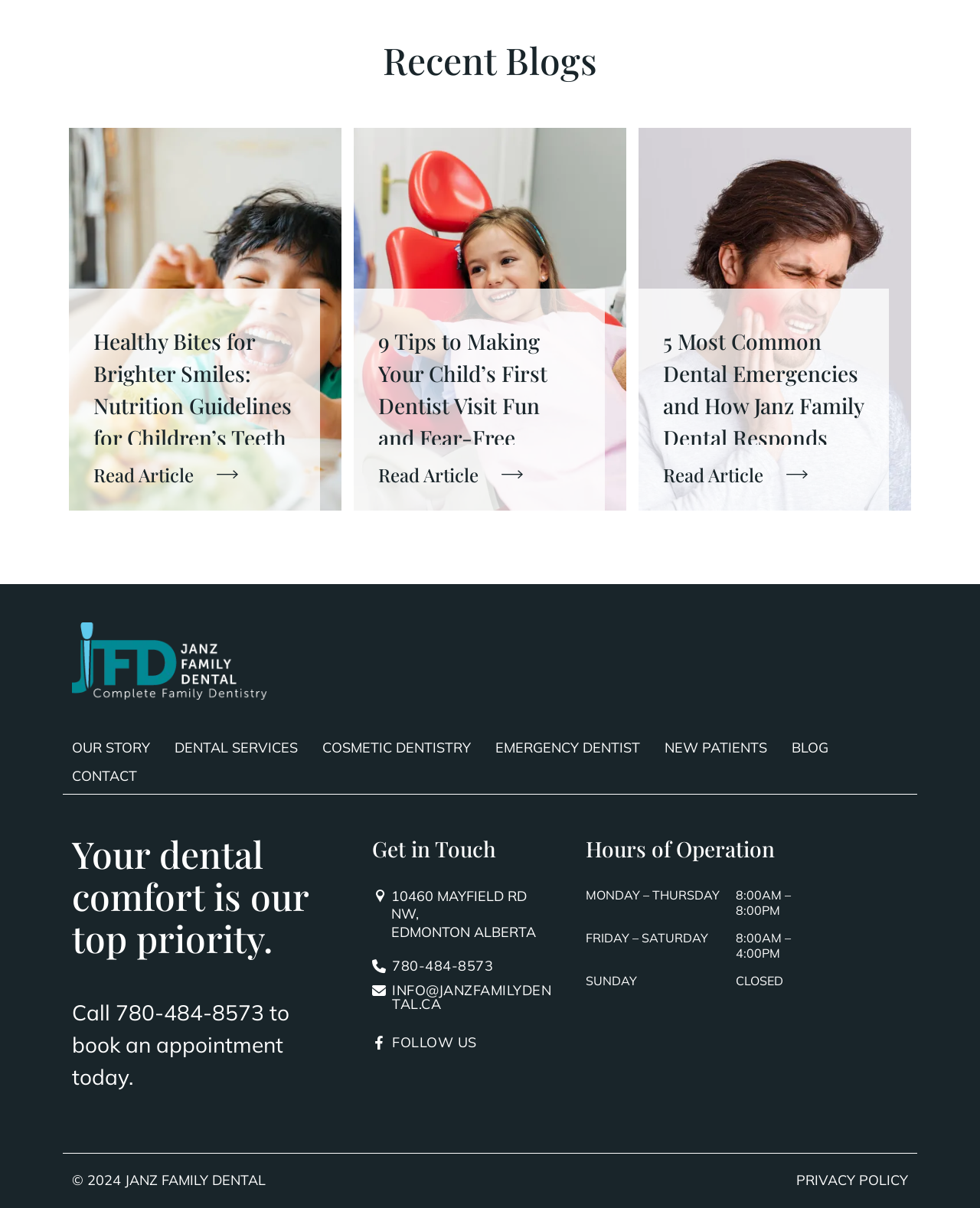Based on the element description: "Contact", identify the bounding box coordinates for this UI element. The coordinates must be four float numbers between 0 and 1, listed as [left, top, right, bottom].

[0.073, 0.635, 0.14, 0.65]